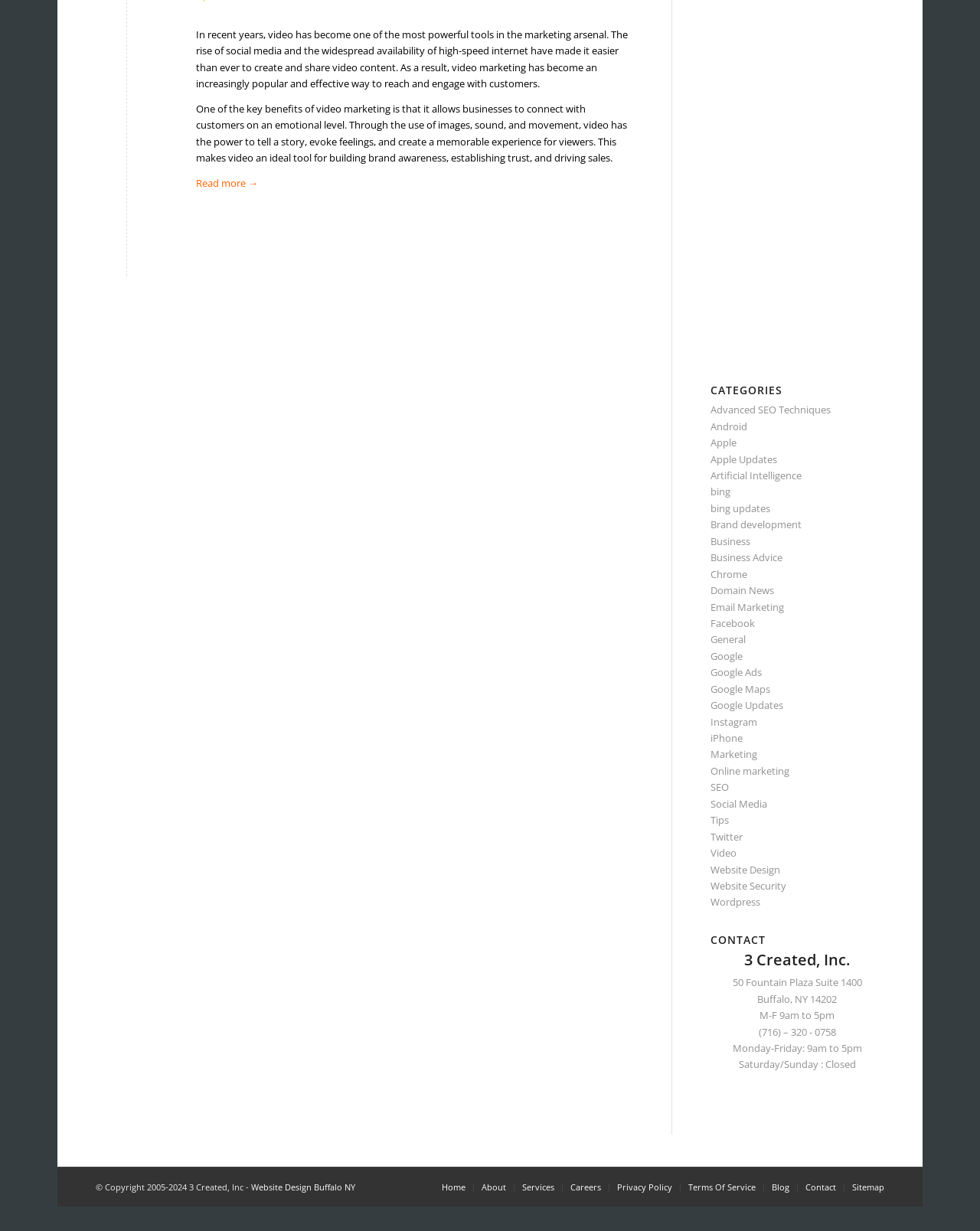Highlight the bounding box of the UI element that corresponds to this description: "Website Security".

[0.725, 0.714, 0.802, 0.725]